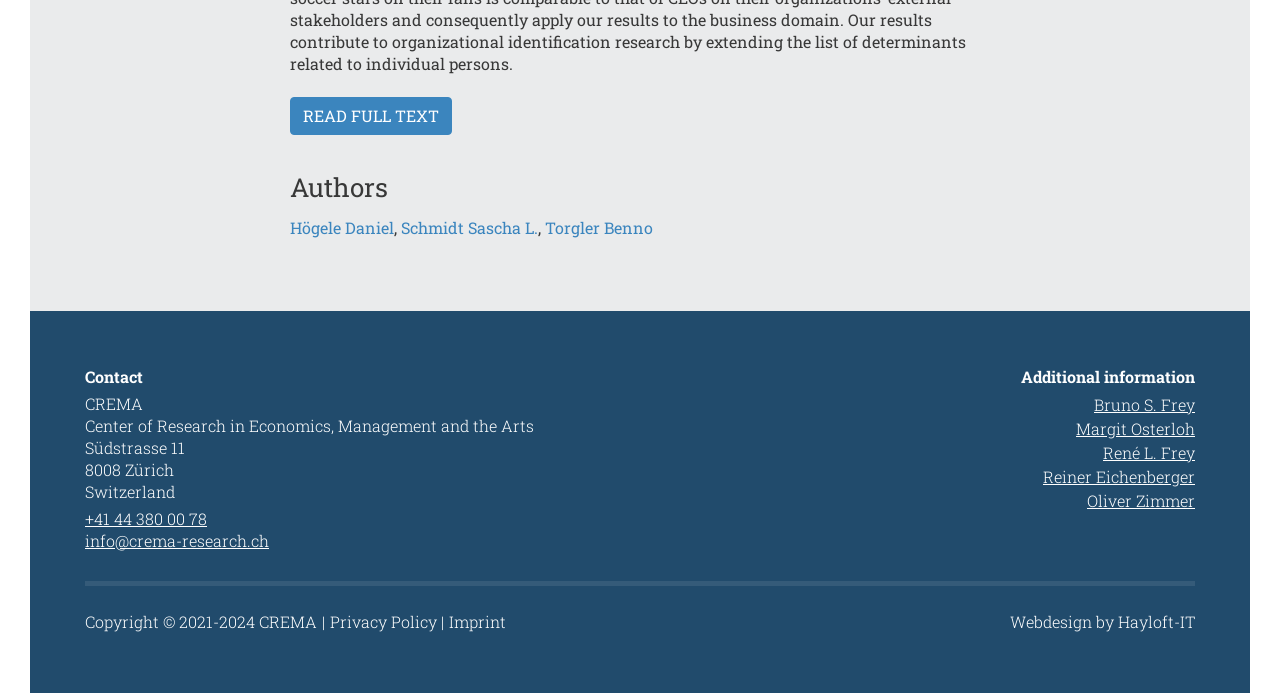Find and provide the bounding box coordinates for the UI element described here: "Schmidt Sascha L.". The coordinates should be given as four float numbers between 0 and 1: [left, top, right, bottom].

[0.313, 0.313, 0.42, 0.343]